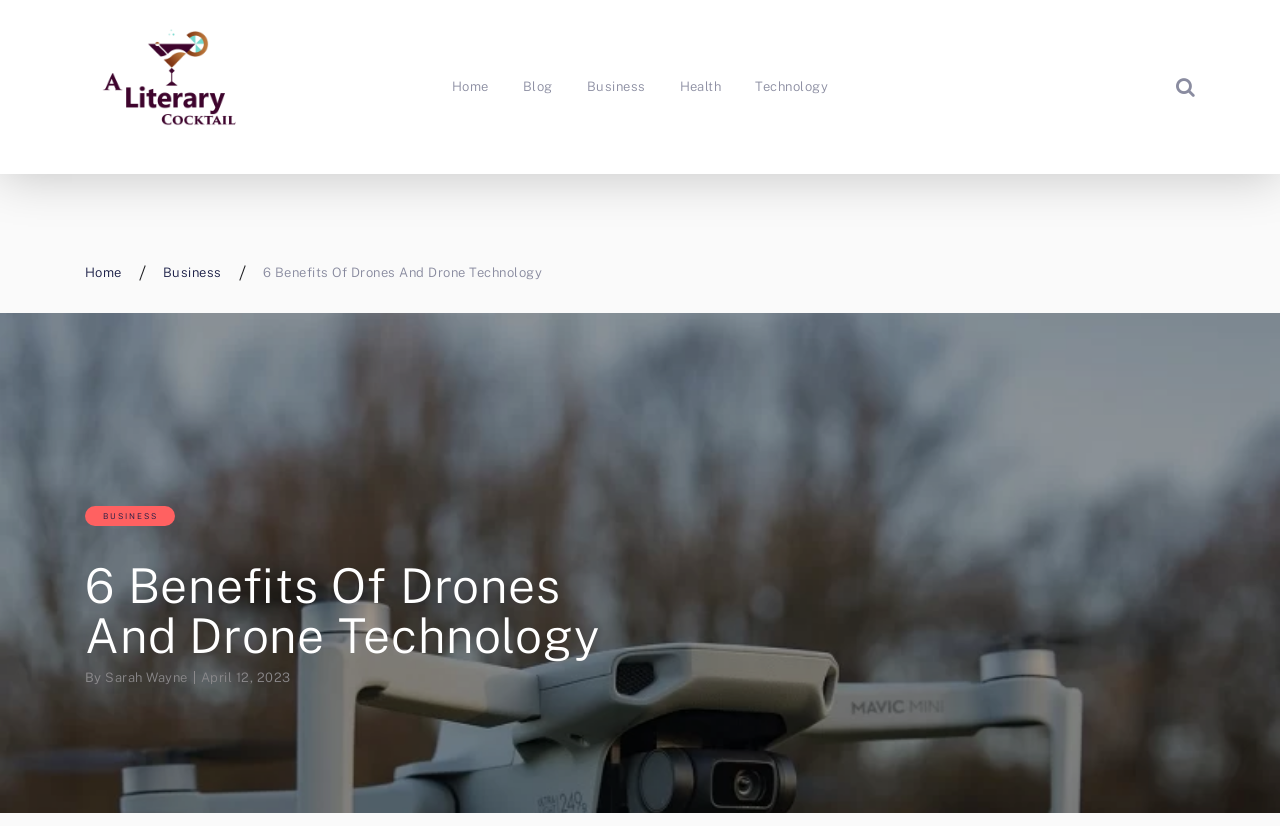Find the bounding box coordinates of the element to click in order to complete the given instruction: "Read 'Code of conduct'."

None